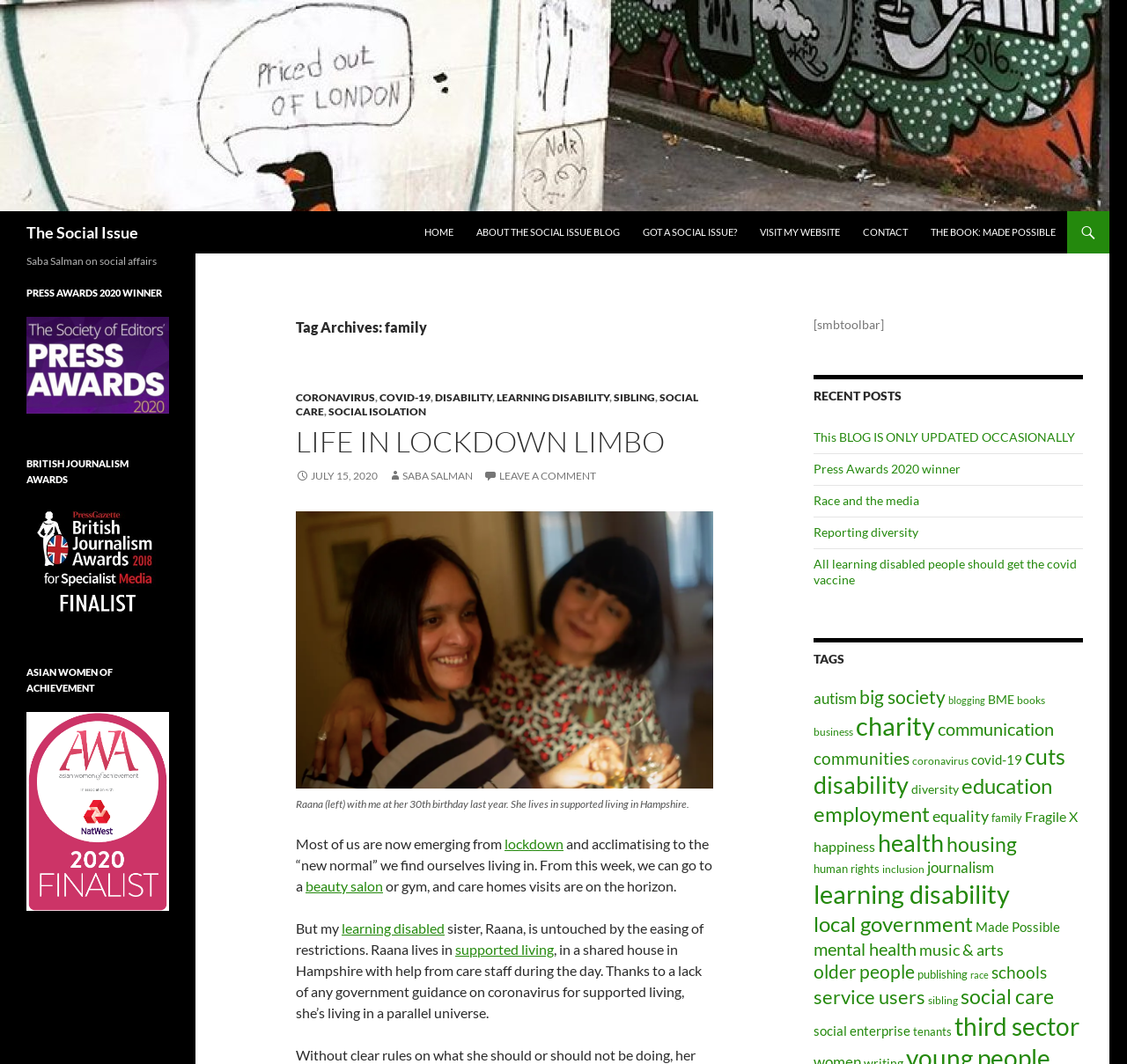What is the topic of the article 'LIFE IN LOCKDOWN LIMBO'?
Please provide a comprehensive answer based on the contents of the image.

Based on the article's title and content, it appears to be about the author's experience with lockdown and its impact on her learning disabled sister, Raana, which suggests that the topic is lockdown and learning disability.